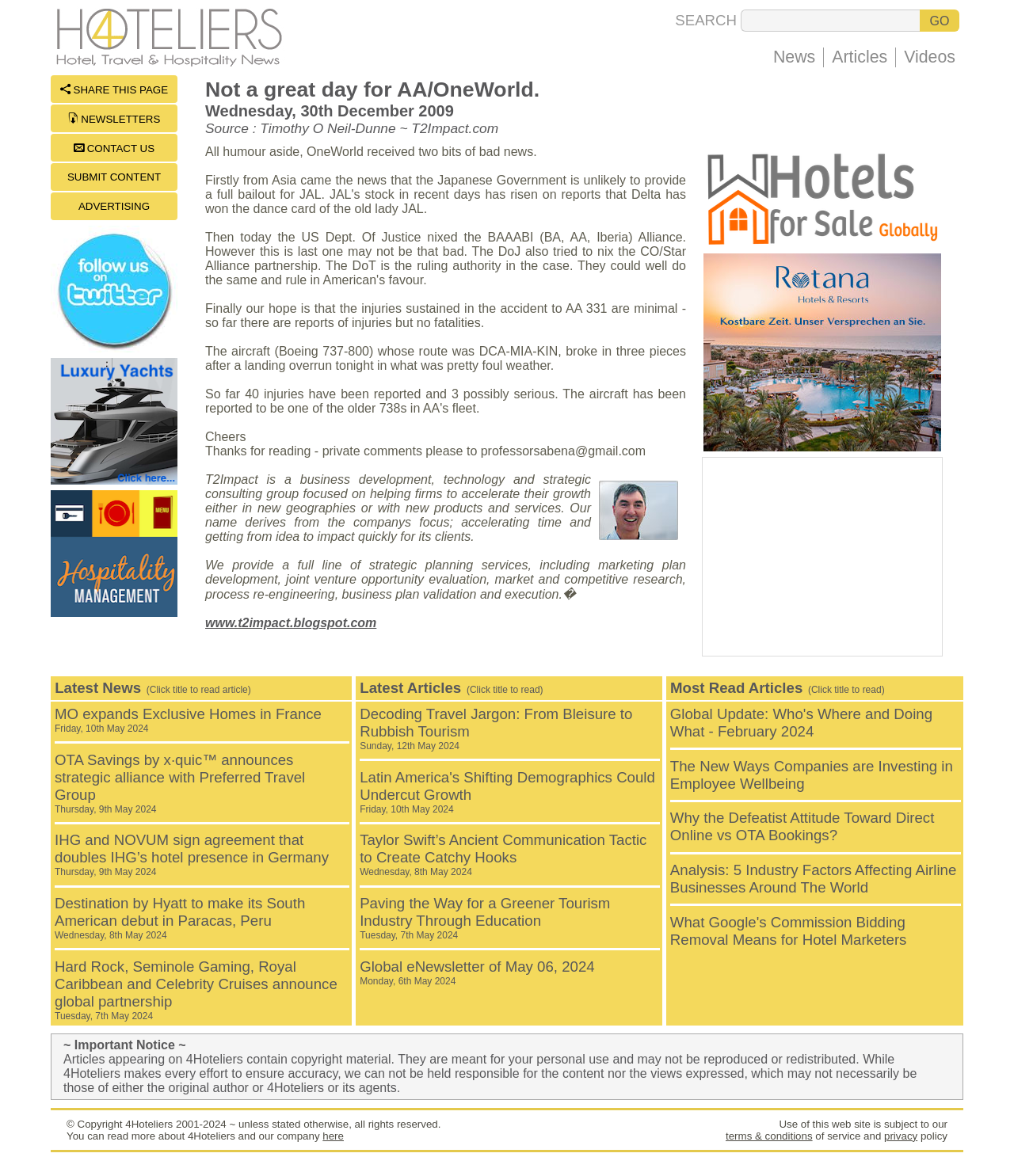Please identify the bounding box coordinates of the element's region that I should click in order to complete the following instruction: "go to 4Hoteliers". The bounding box coordinates consist of four float numbers between 0 and 1, i.e., [left, top, right, bottom].

[0.05, 0.048, 0.291, 0.059]